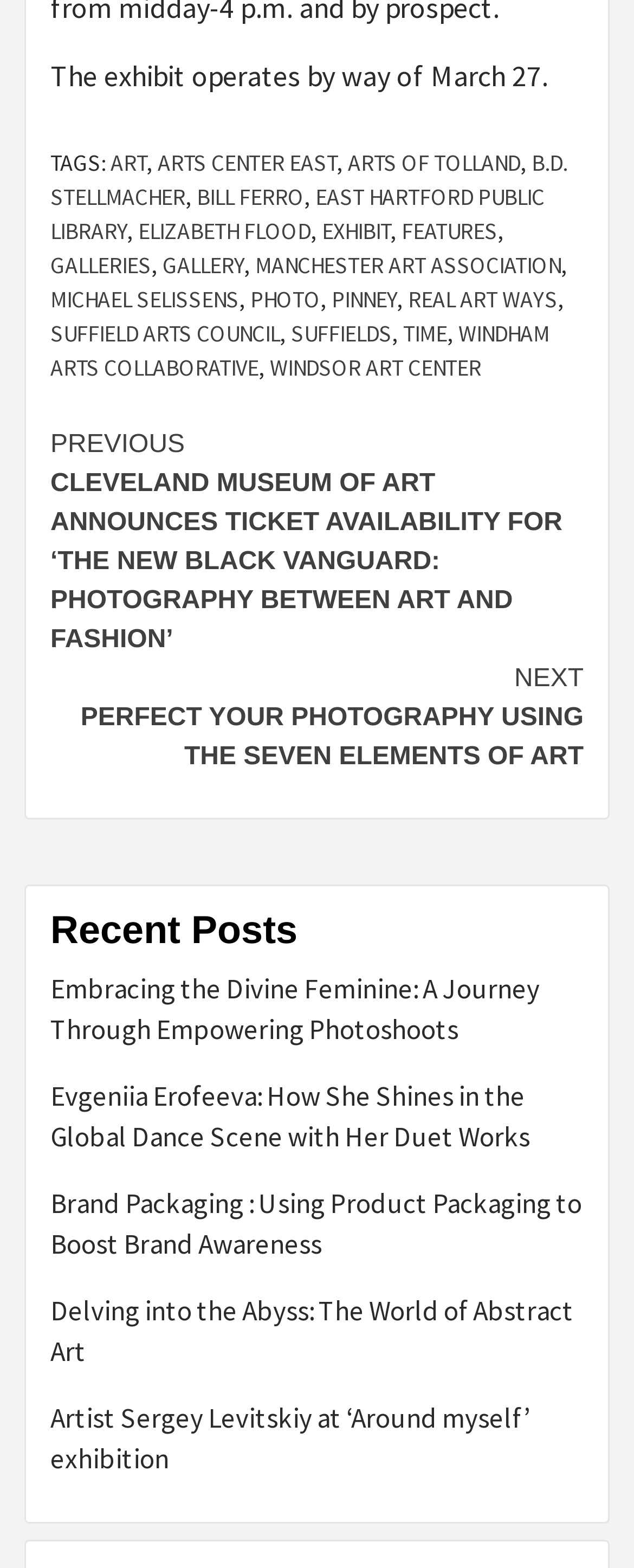Identify the bounding box for the UI element that is described as follows: "arts center east".

[0.249, 0.094, 0.531, 0.113]